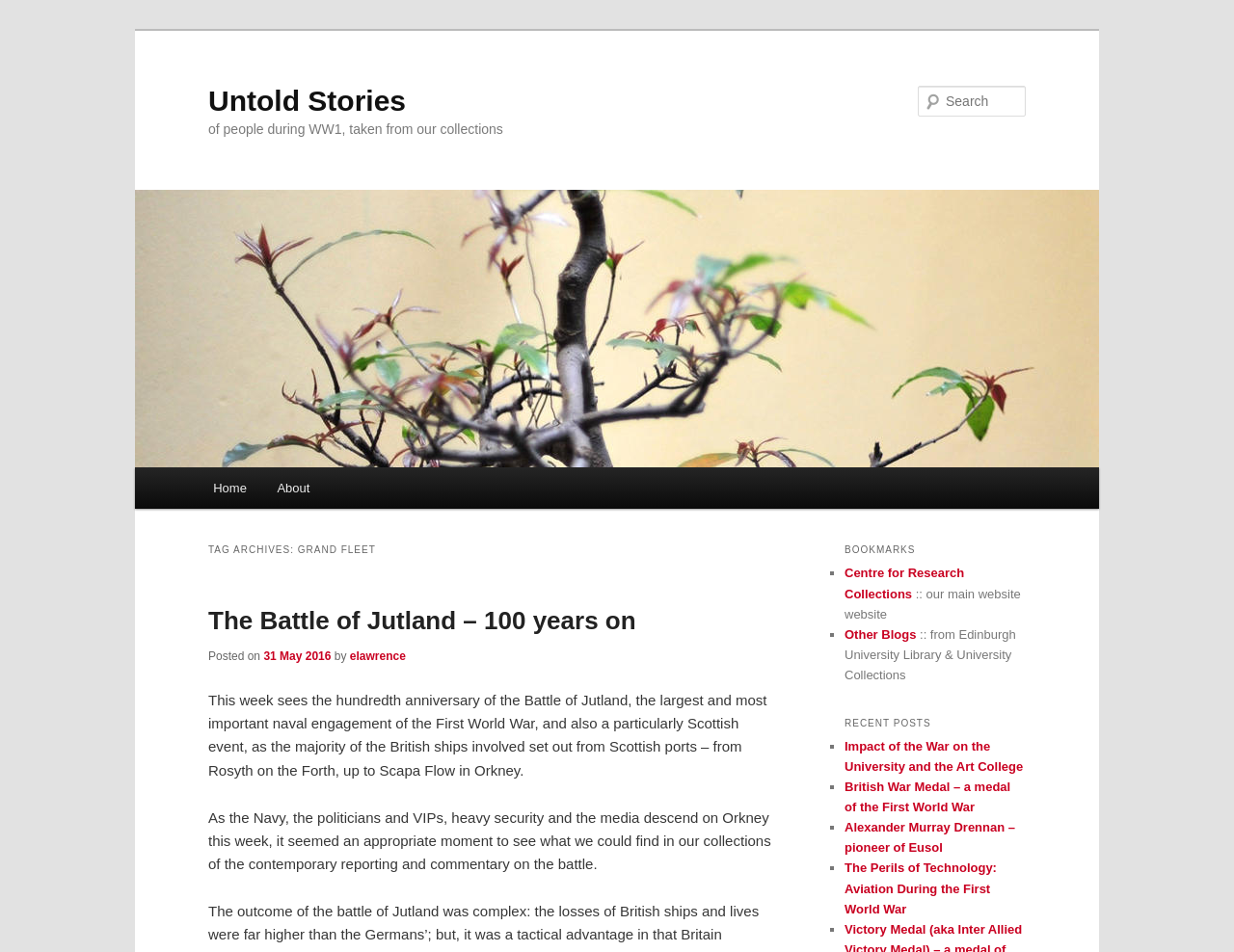Please provide the bounding box coordinate of the region that matches the element description: parent_node: Untold Stories. Coordinates should be in the format (top-left x, top-left y, bottom-right x, bottom-right y) and all values should be between 0 and 1.

[0.109, 0.199, 0.891, 0.491]